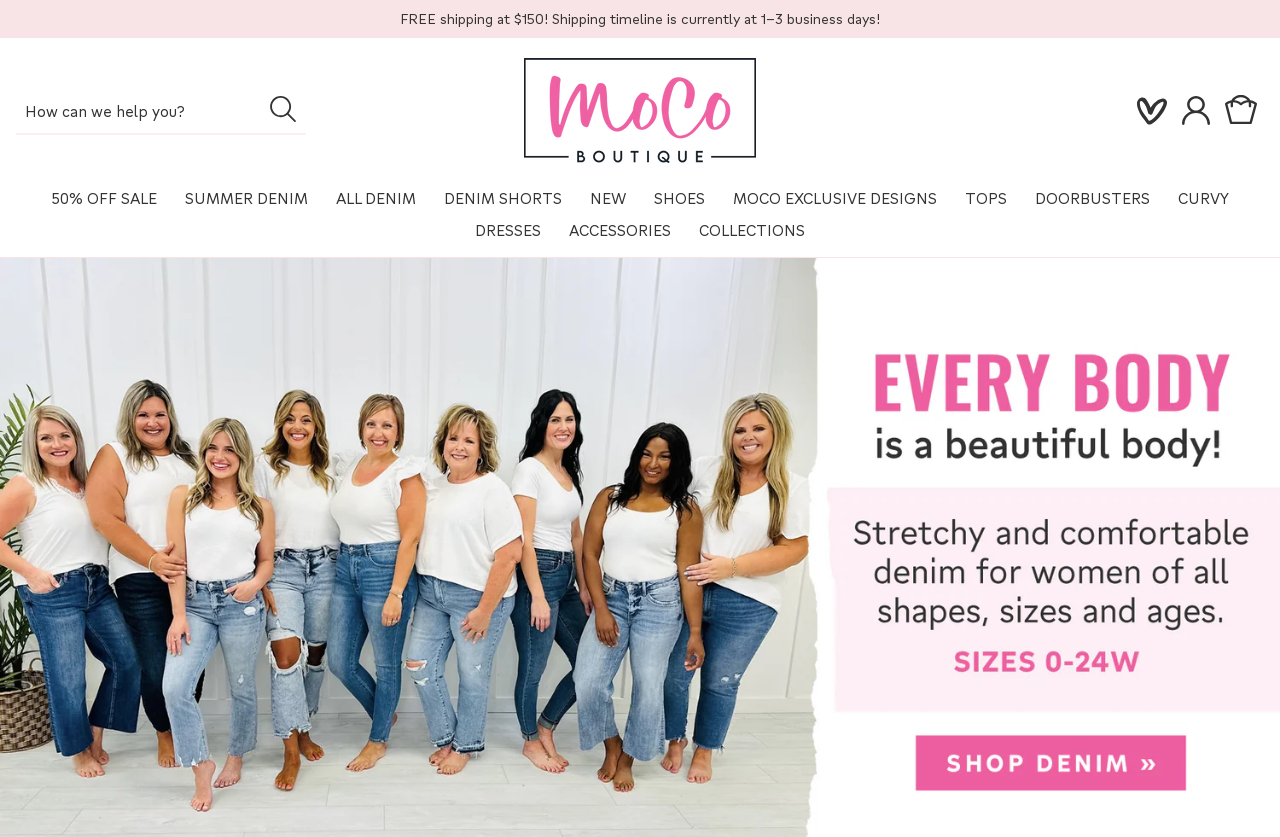Determine the bounding box coordinates of the clickable region to follow the instruction: "Explore 50% OFF SALE".

[0.04, 0.226, 0.123, 0.249]